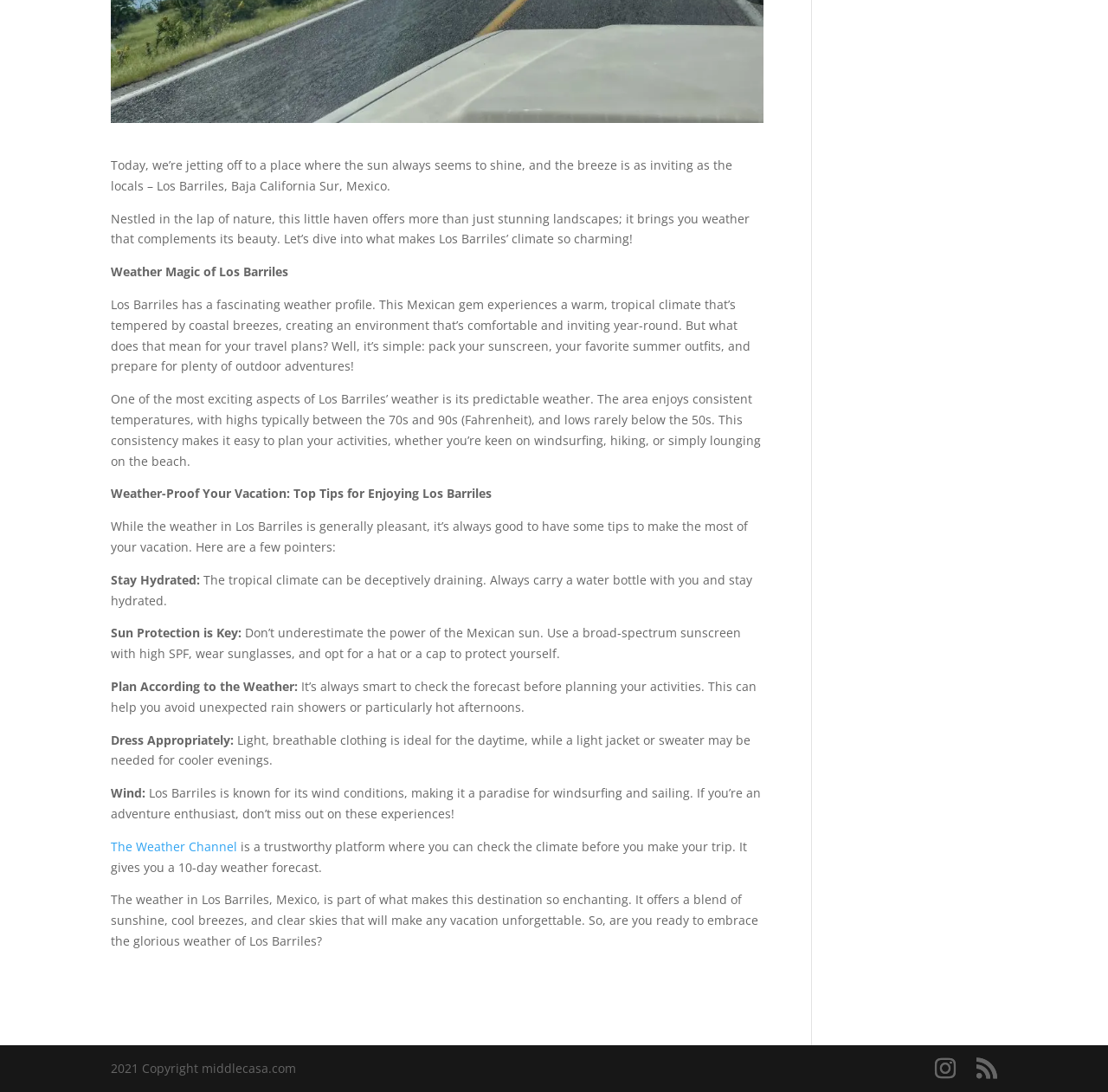Given the webpage screenshot and the description, determine the bounding box coordinates (top-left x, top-left y, bottom-right x, bottom-right y) that define the location of the UI element matching this description: RSS

[0.881, 0.969, 0.9, 0.989]